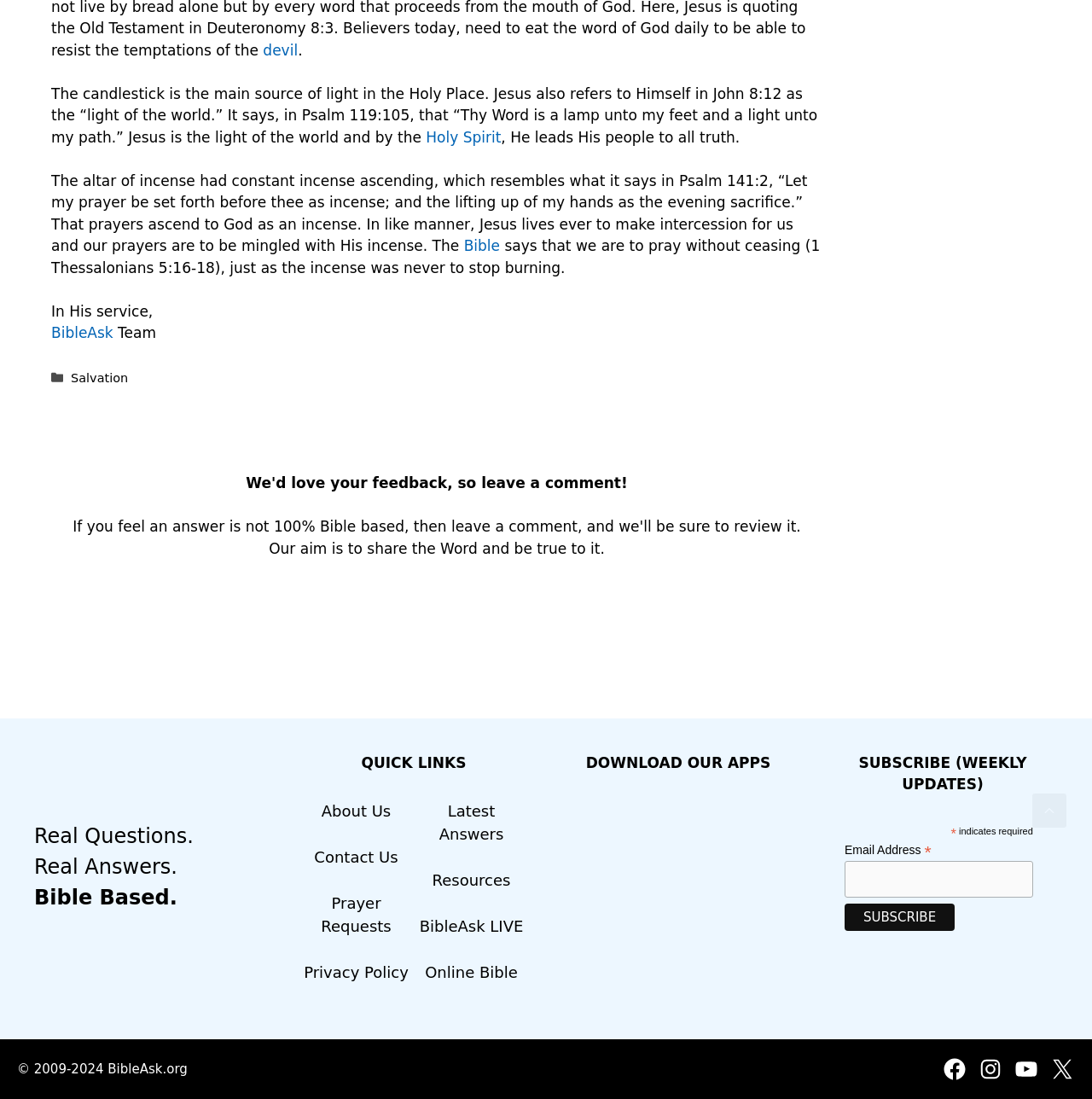Specify the bounding box coordinates for the region that must be clicked to perform the given instruction: "Click the 'Subscribe' button".

[0.773, 0.822, 0.874, 0.847]